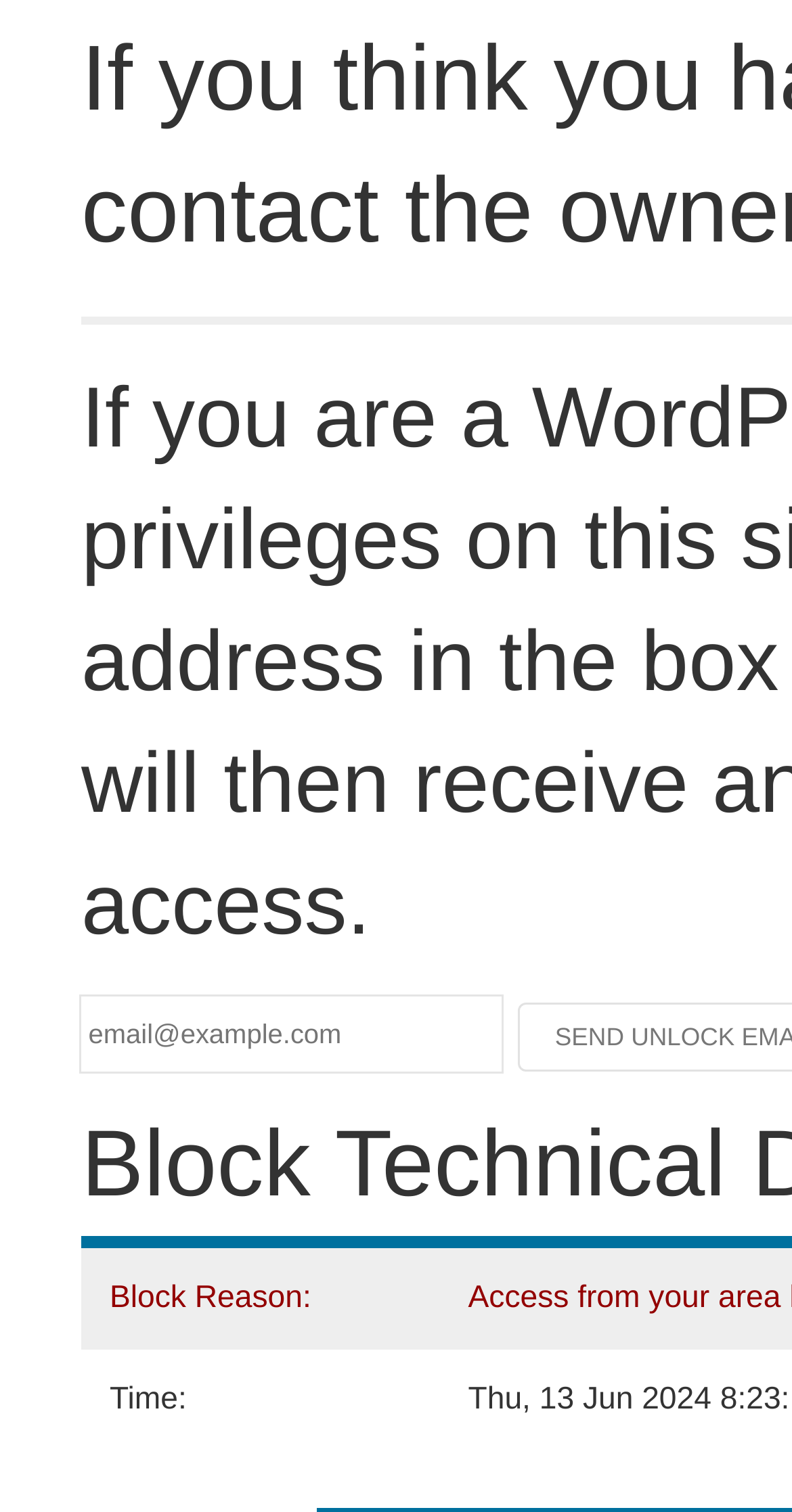Identify the bounding box for the described UI element. Provide the coordinates in (top-left x, top-left y, bottom-right x, bottom-right y) format with values ranging from 0 to 1: name="email" placeholder="email@example.com"

[0.103, 0.66, 0.633, 0.709]